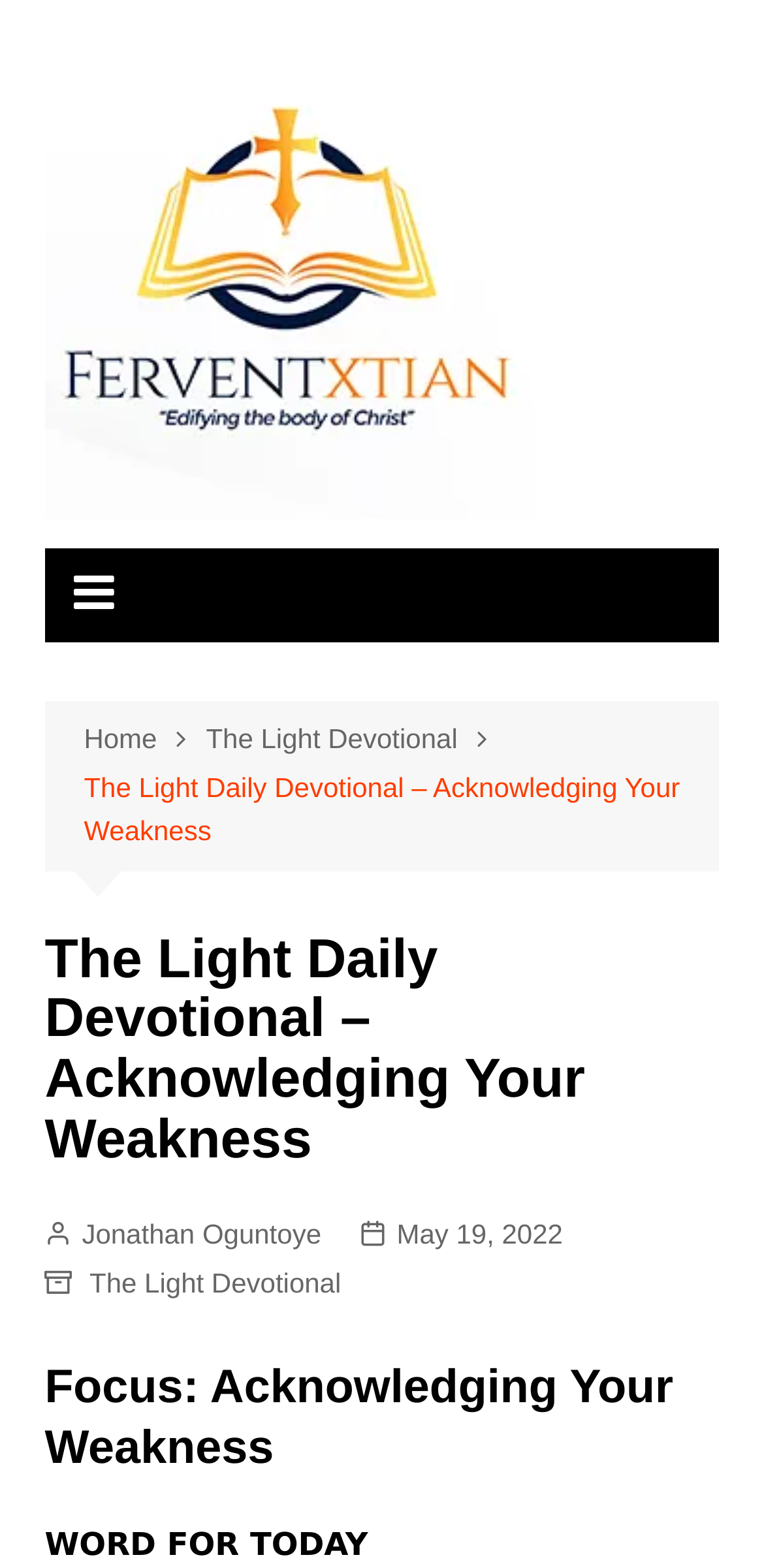Who is the author of the devotional?
Kindly offer a detailed explanation using the data available in the image.

I found the author's name by looking at the link with the text 'Jonathan Oguntoye', which suggests that Jonathan Oguntoye is the author of the devotional.